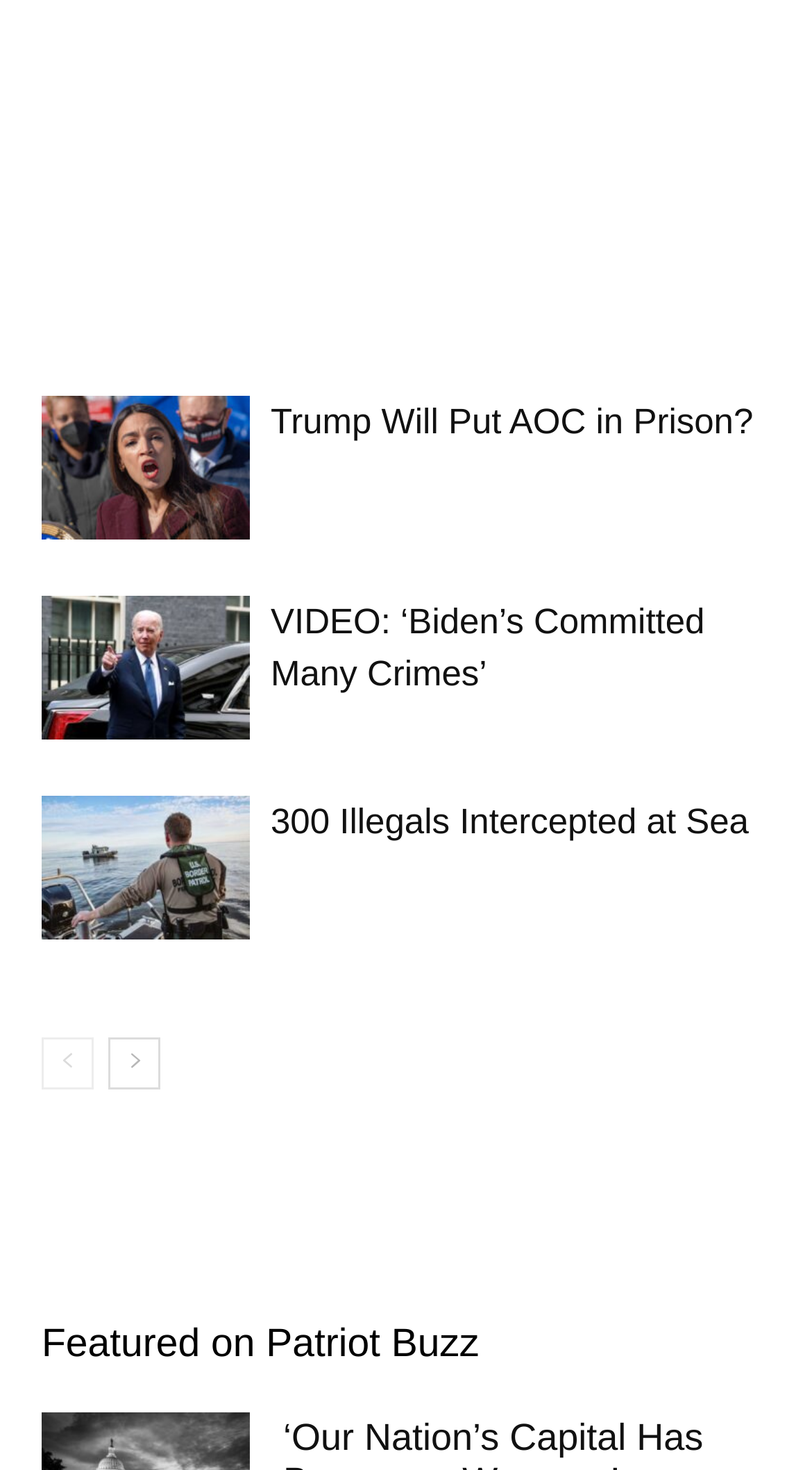What is the purpose of the links at the bottom?
Based on the screenshot, provide a one-word or short-phrase response.

Navigation